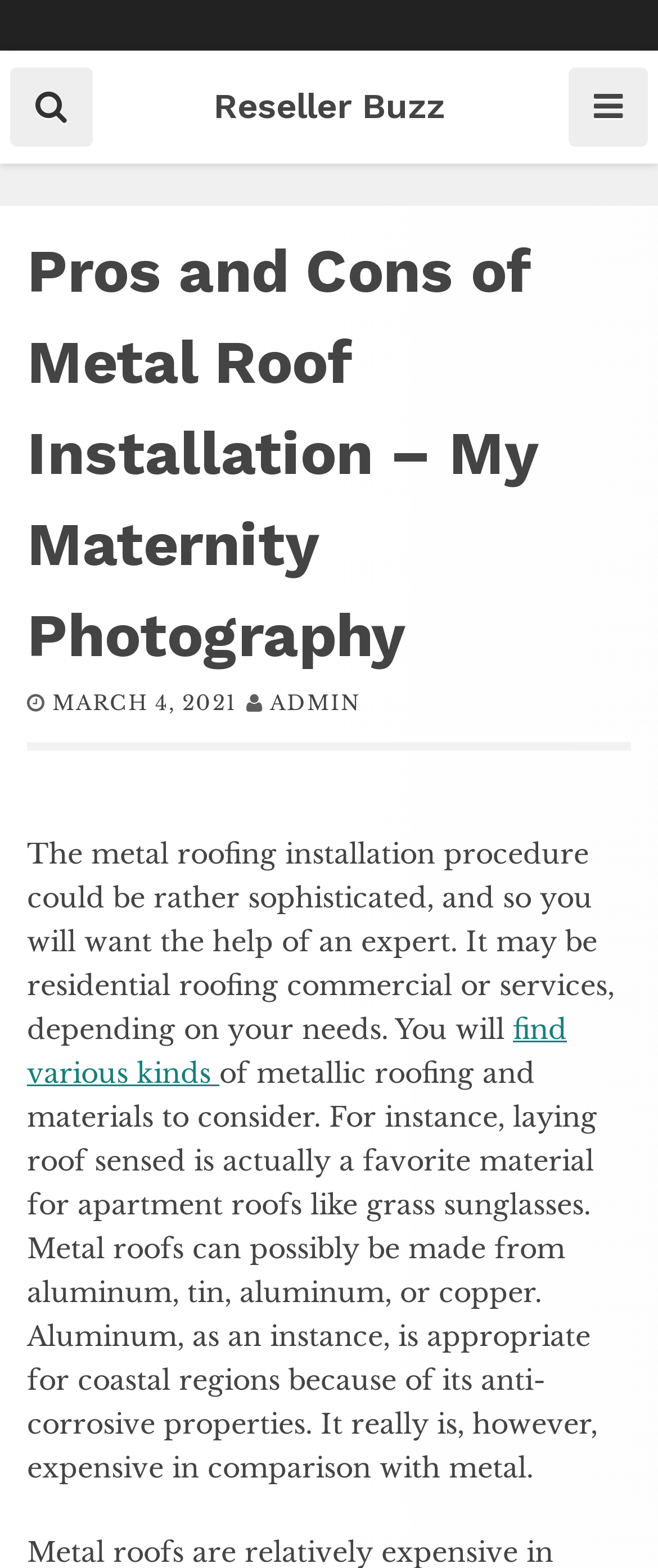Provide a one-word or short-phrase response to the question:
What is the topic of this webpage?

Metal Roof Installation